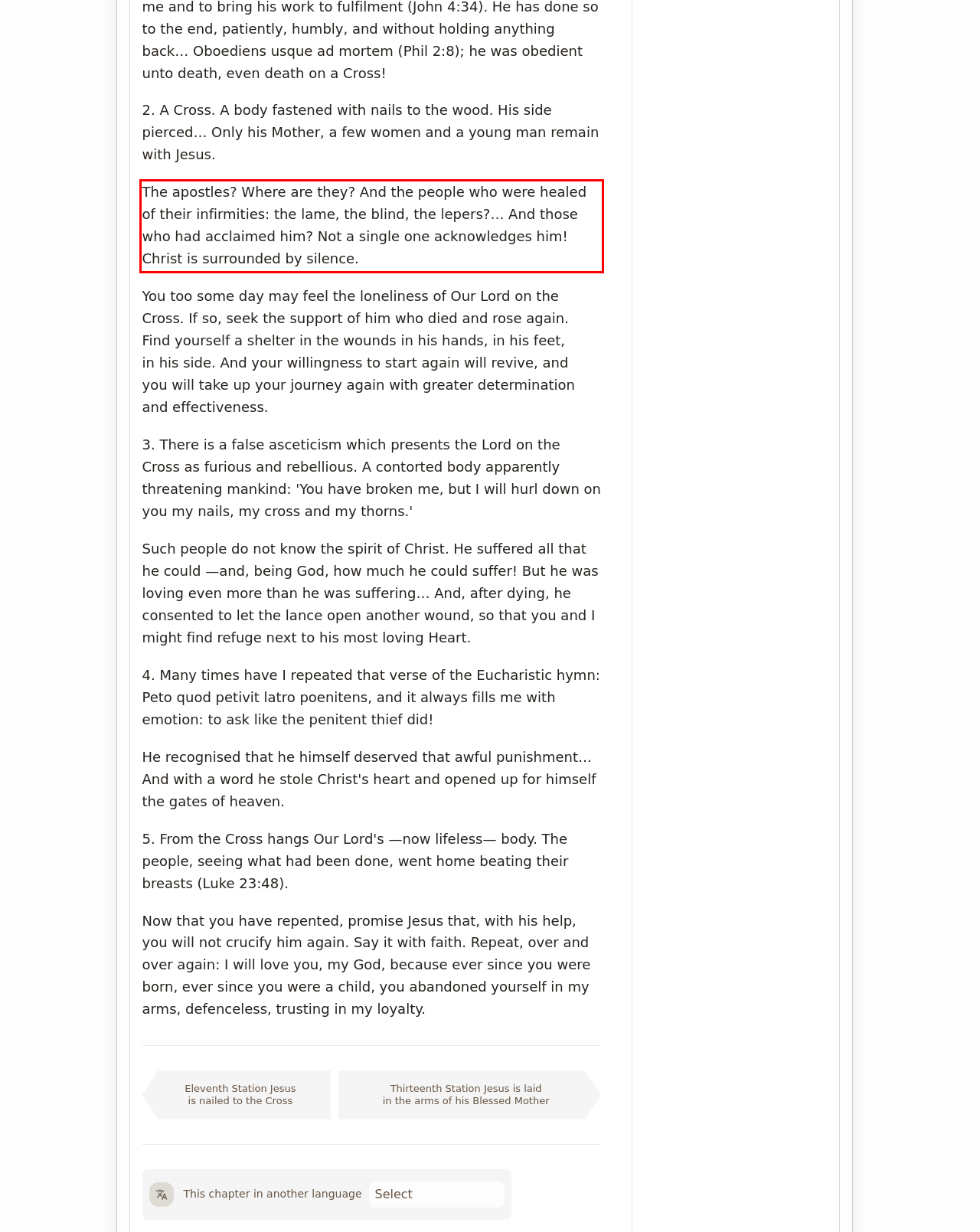Observe the screenshot of the webpage that includes a red rectangle bounding box. Conduct OCR on the content inside this red bounding box and generate the text.

The apostles? Where are they? And the people who were healed of their infirmities: the lame, the blind, the lepers?… And those who had acclaimed him? Not a single one acknowledges him! Christ is surrounded by silence.